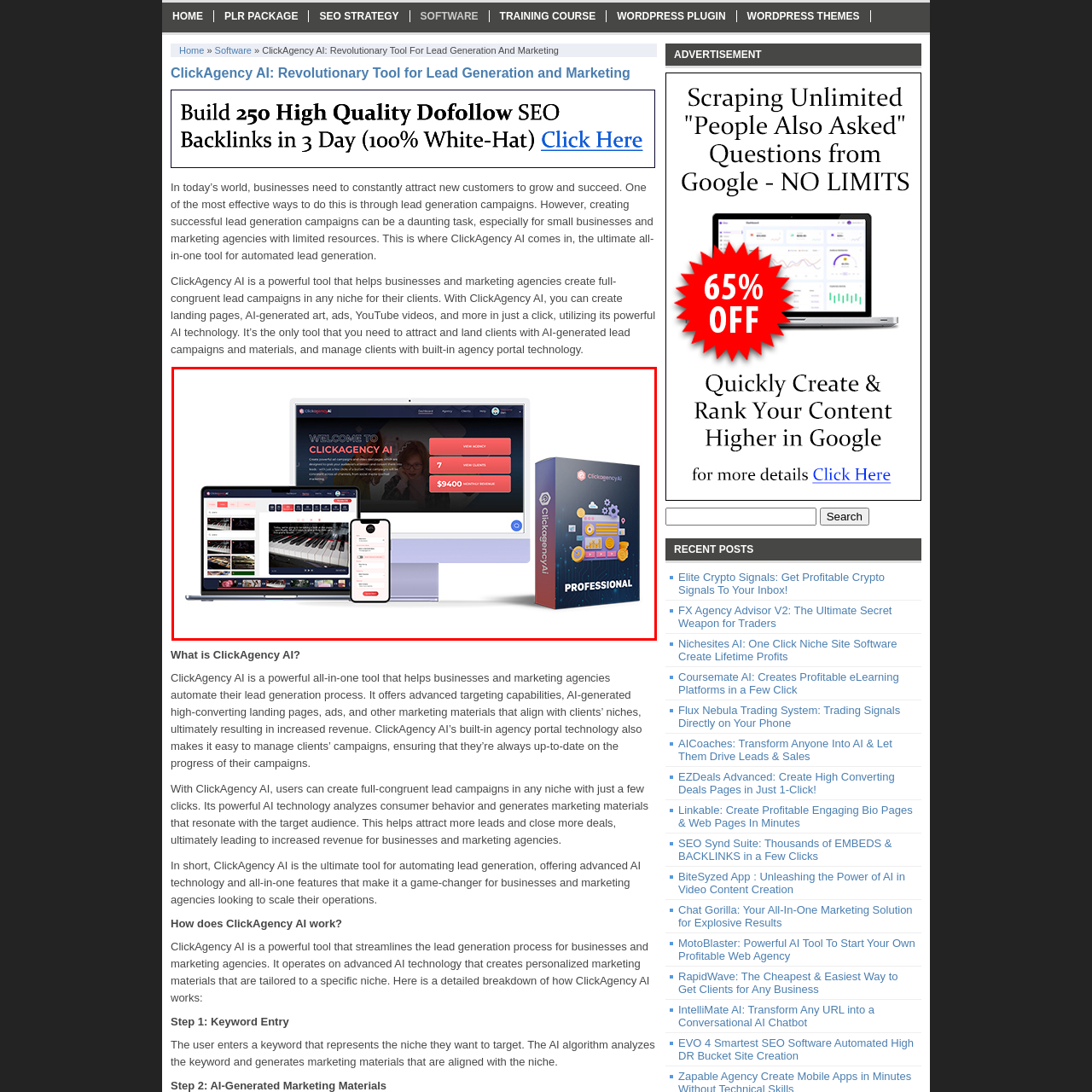Is the ClickAgency AI logo present on the software package?
Study the image within the red bounding box and provide a detailed response to the question.

The image shows a professional-grade software package, and it is emblazoned with the ClickAgency AI logo, which indicates that the logo is indeed present on the software package.